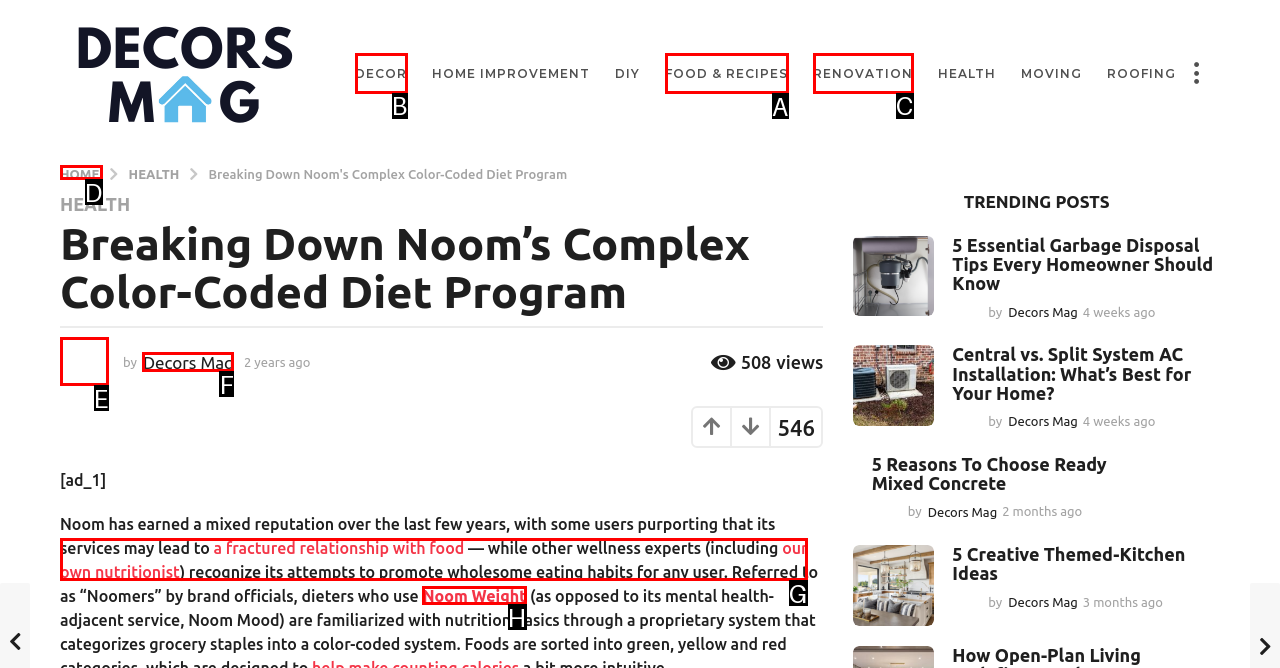From the given options, indicate the letter that corresponds to the action needed to complete this task: Check the 'Addiction and Anxiety' blog post. Respond with only the letter.

None